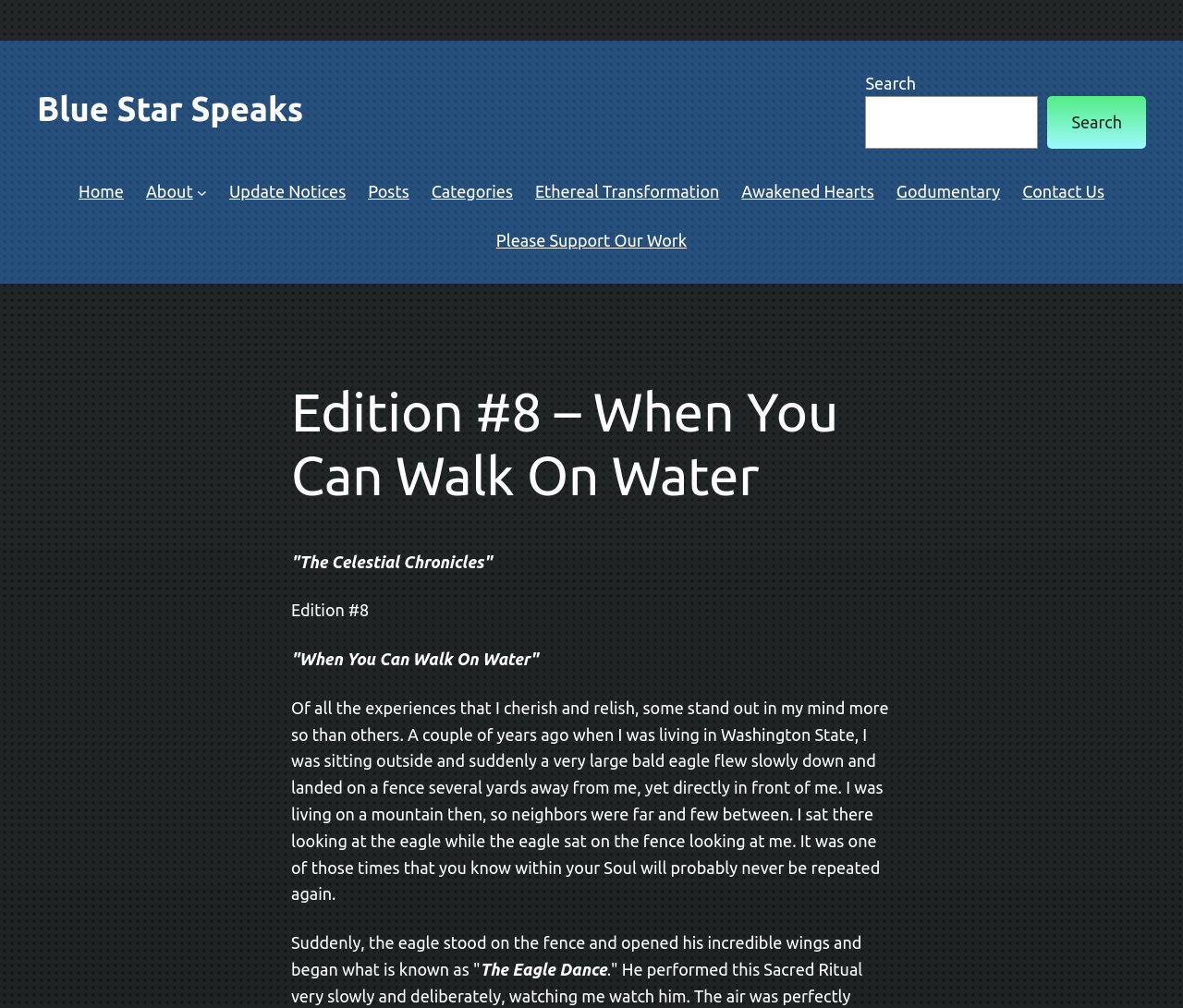Determine the bounding box coordinates of the region that needs to be clicked to achieve the task: "Go to the home page".

[0.066, 0.177, 0.105, 0.203]